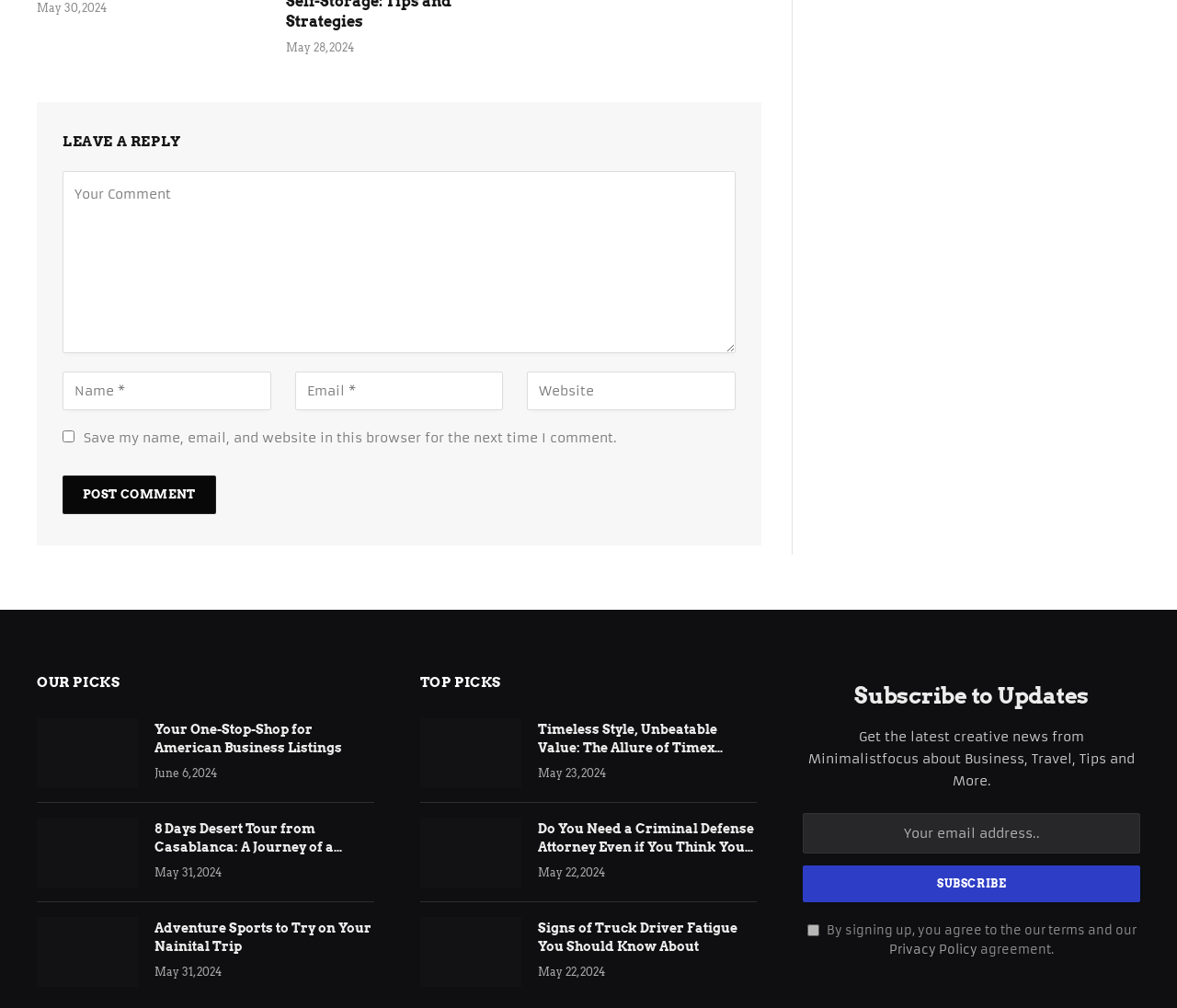Please find the bounding box for the UI component described as follows: "name="submit" value="Post Comment"".

[0.053, 0.472, 0.183, 0.51]